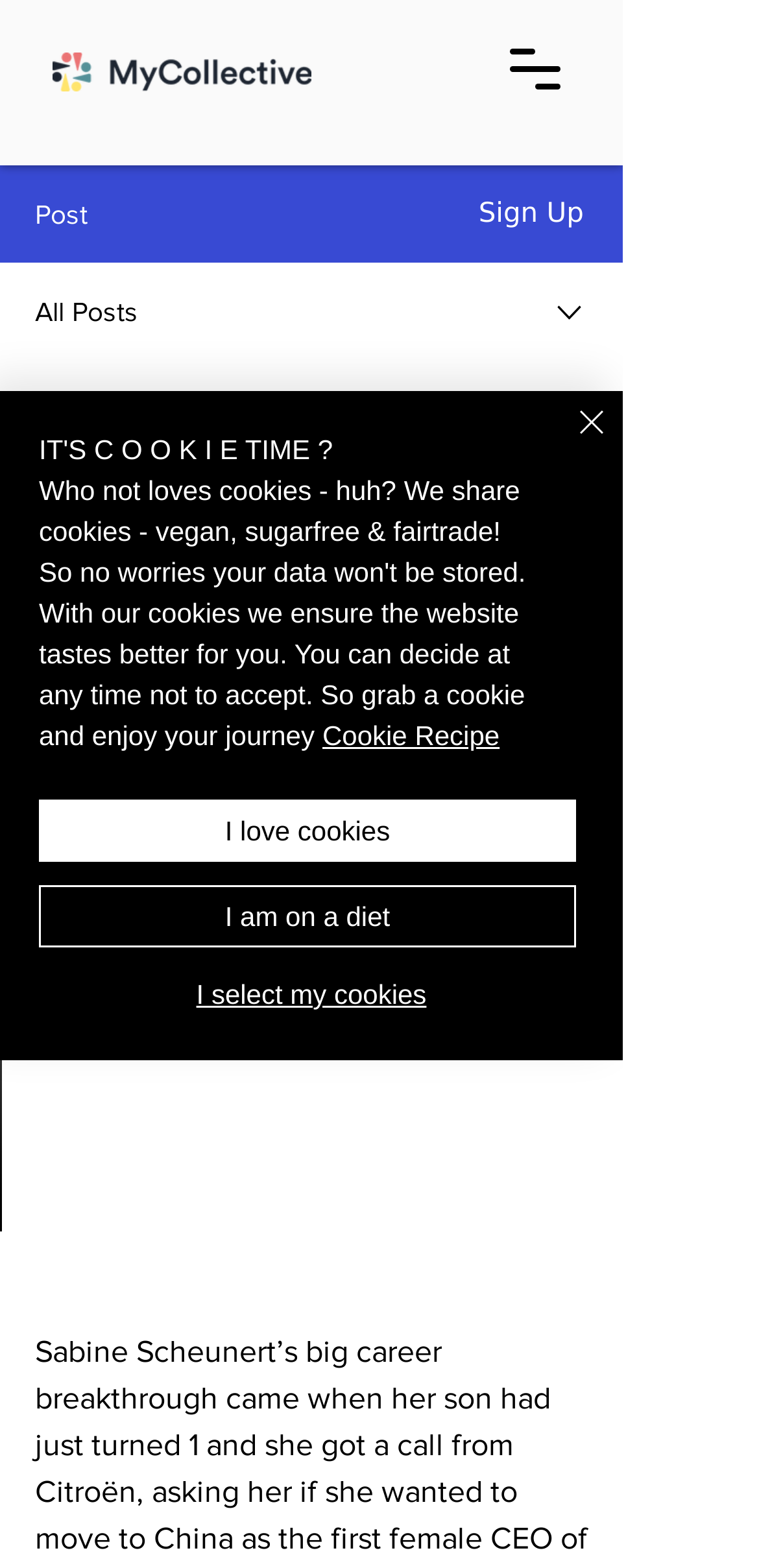What is the duration of the article?
Based on the screenshot, answer the question with a single word or phrase.

2 min